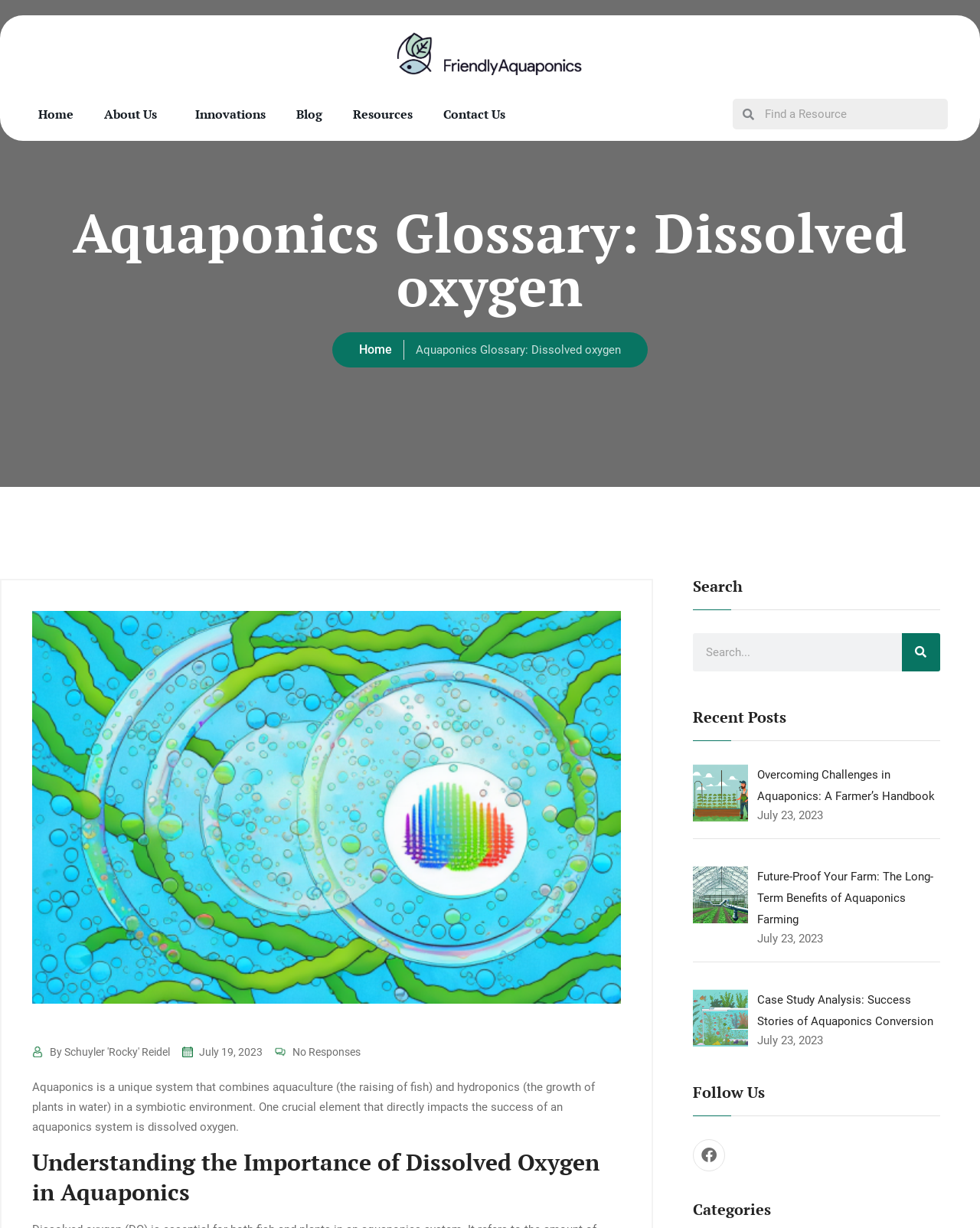How many navigation links are there?
Based on the screenshot, answer the question with a single word or phrase.

7